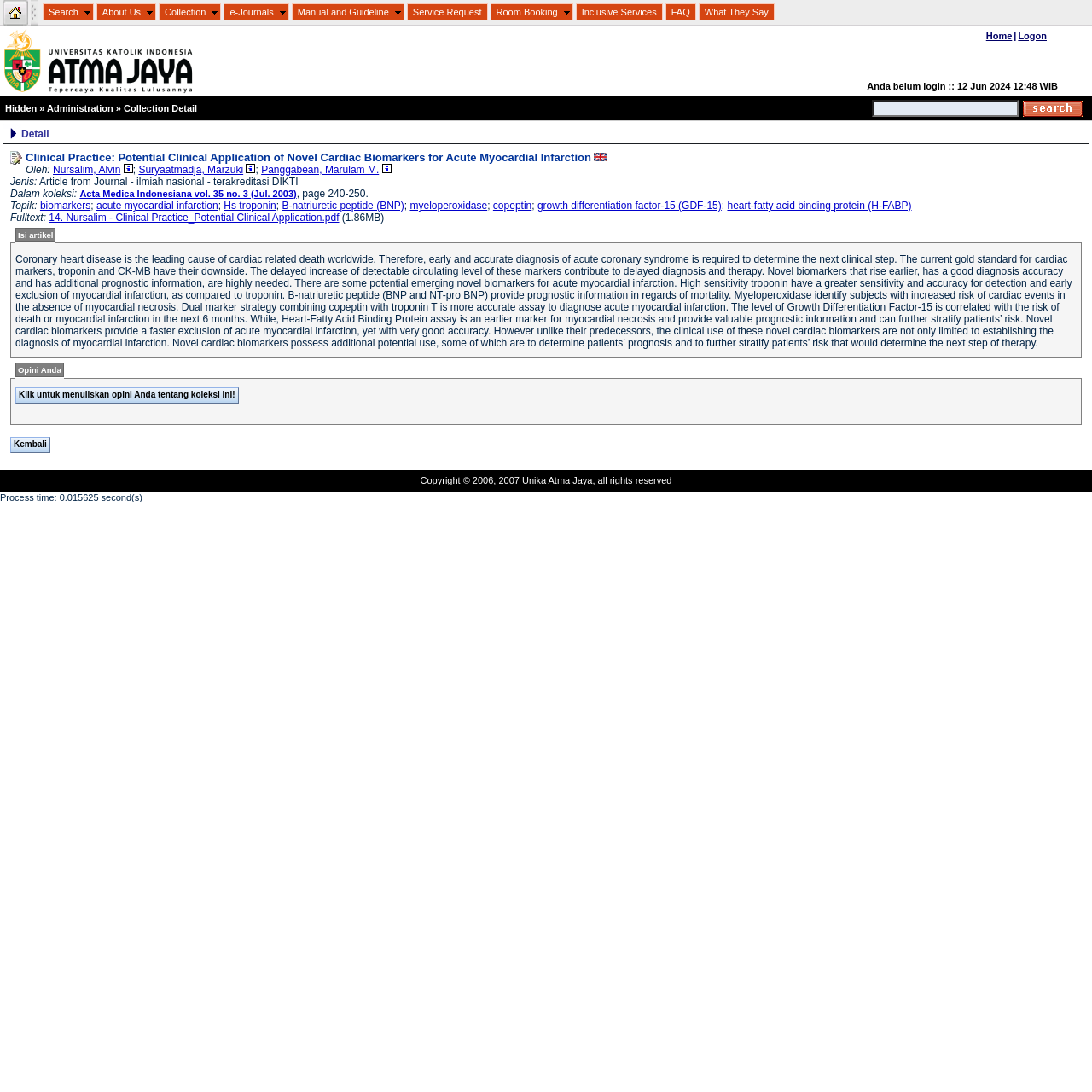Please find the bounding box coordinates of the element that needs to be clicked to perform the following instruction: "Click on Home". The bounding box coordinates should be four float numbers between 0 and 1, represented as [left, top, right, bottom].

[0.002, 0.004, 0.026, 0.013]